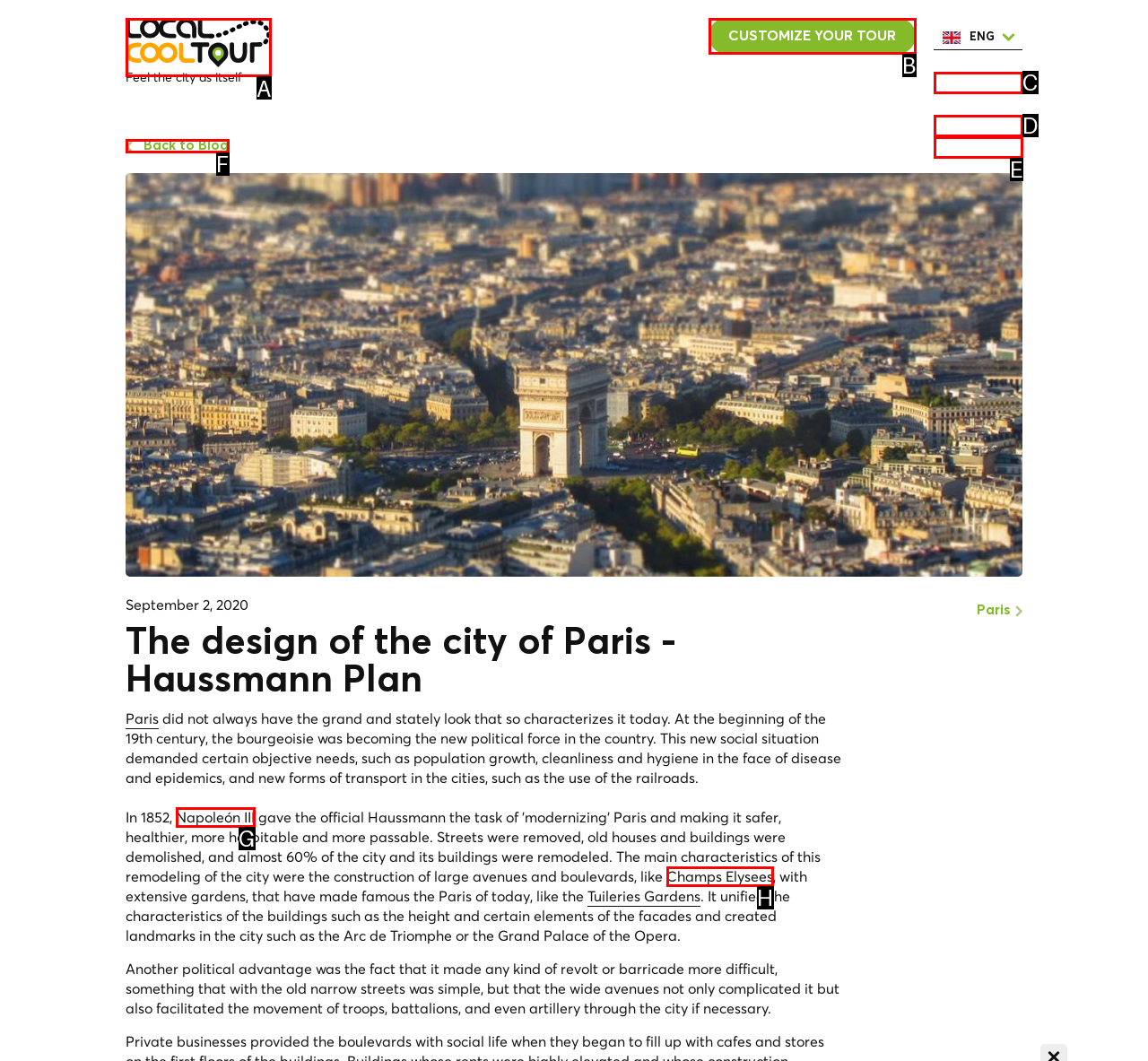Match the description: Back to Blog to one of the options shown. Reply with the letter of the best match.

F